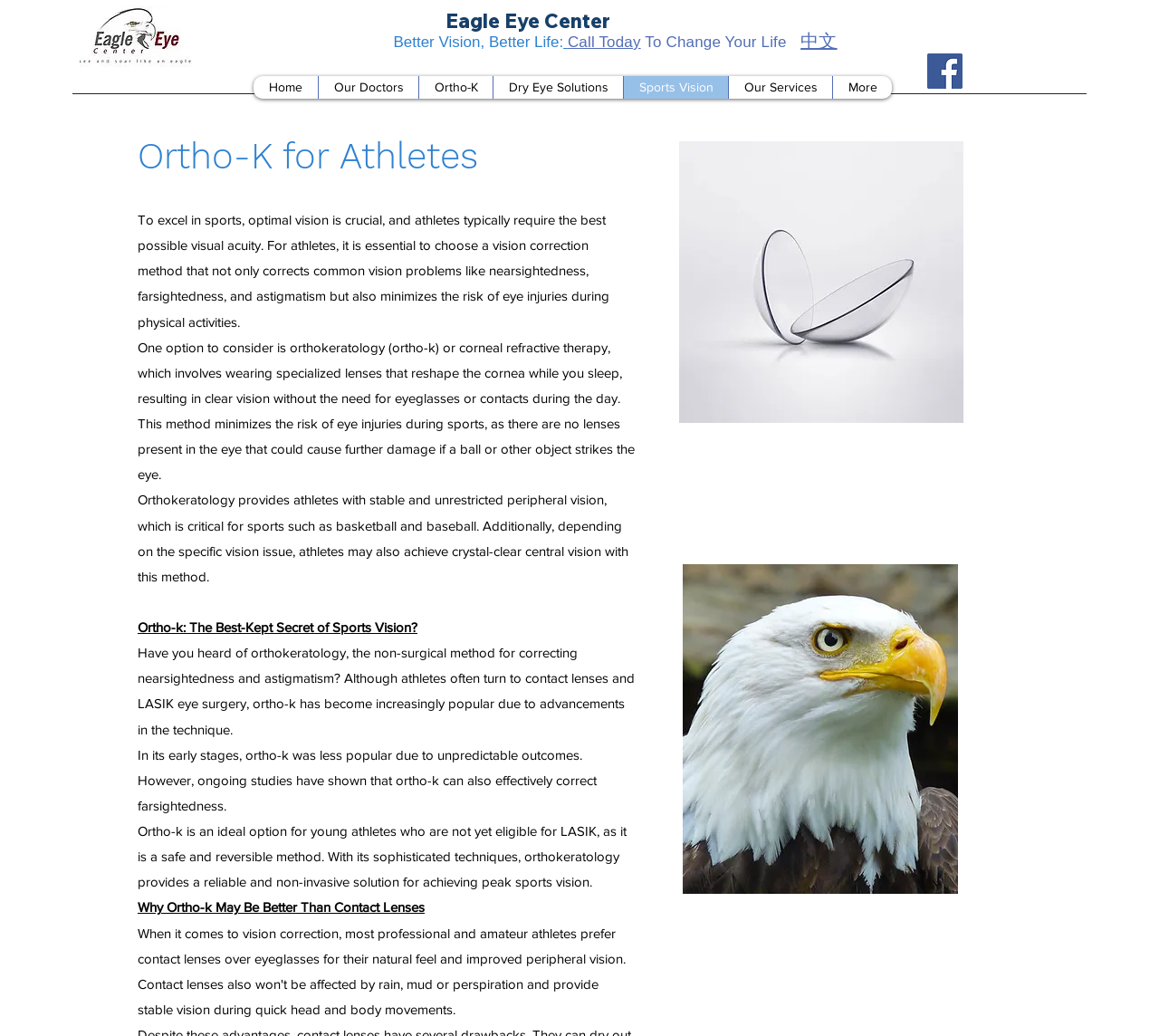Please find the bounding box coordinates (top-left x, top-left y, bottom-right x, bottom-right y) in the screenshot for the UI element described as follows: 2020. június

None